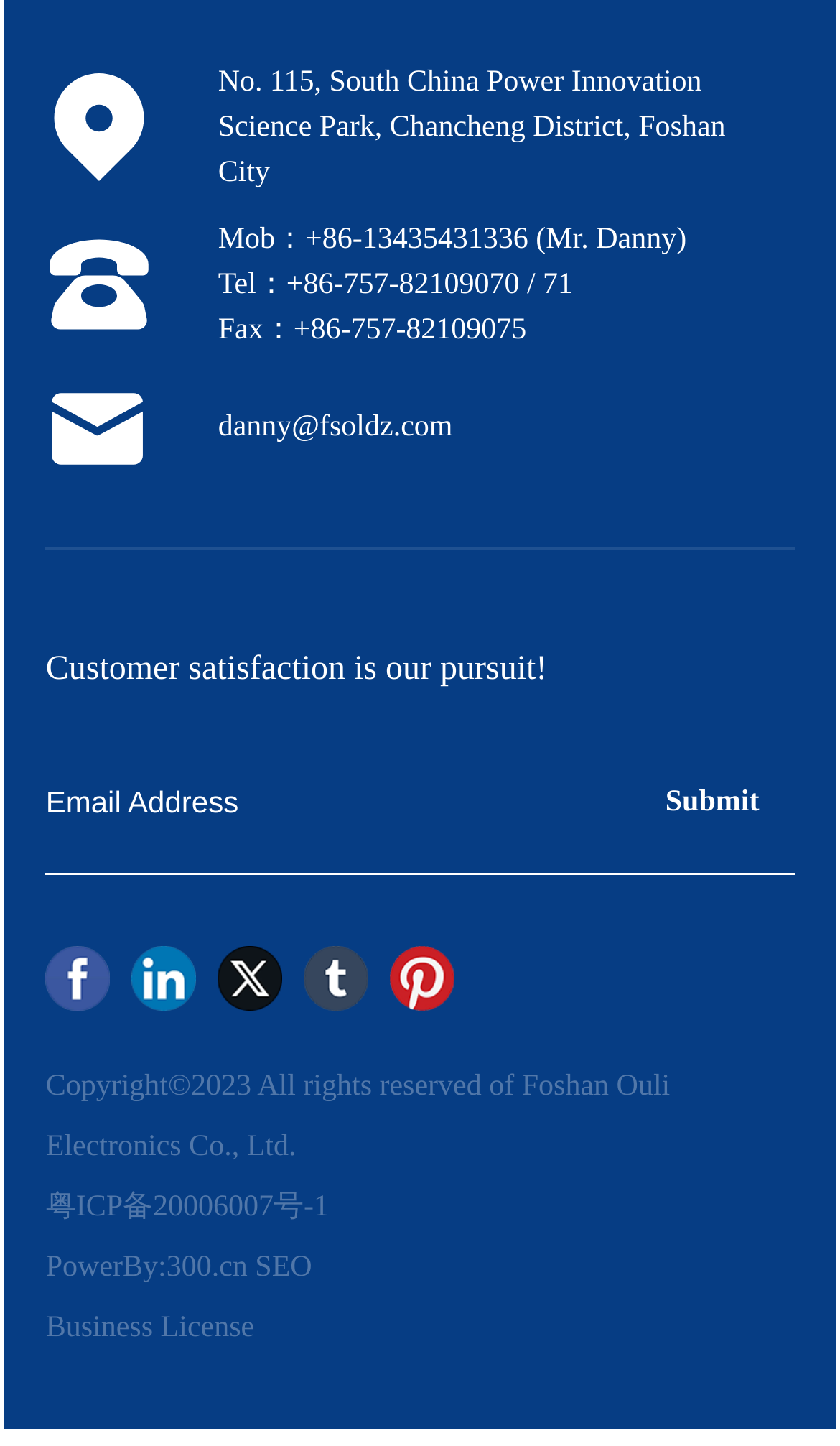Identify the bounding box coordinates for the UI element described as follows: SEO. Use the format (top-left x, top-left y, bottom-right x, bottom-right y) and ensure all values are floating point numbers between 0 and 1.

[0.304, 0.866, 0.372, 0.888]